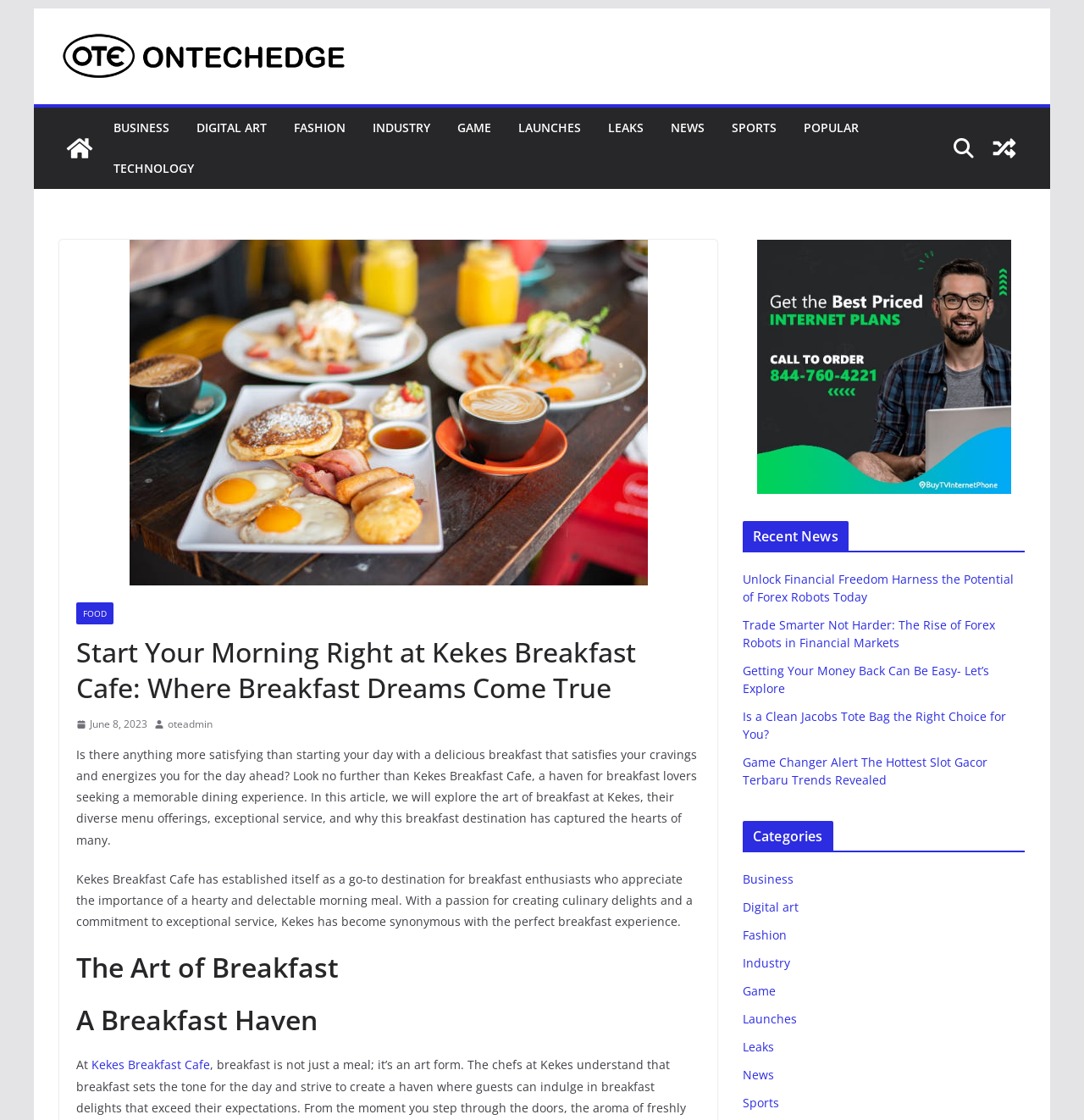Based on the image, provide a detailed response to the question:
Who wrote the article?

I found the answer by looking at the link 'oteadmin' which is located at [0.155, 0.639, 0.196, 0.655] and is likely to be the author of the article.